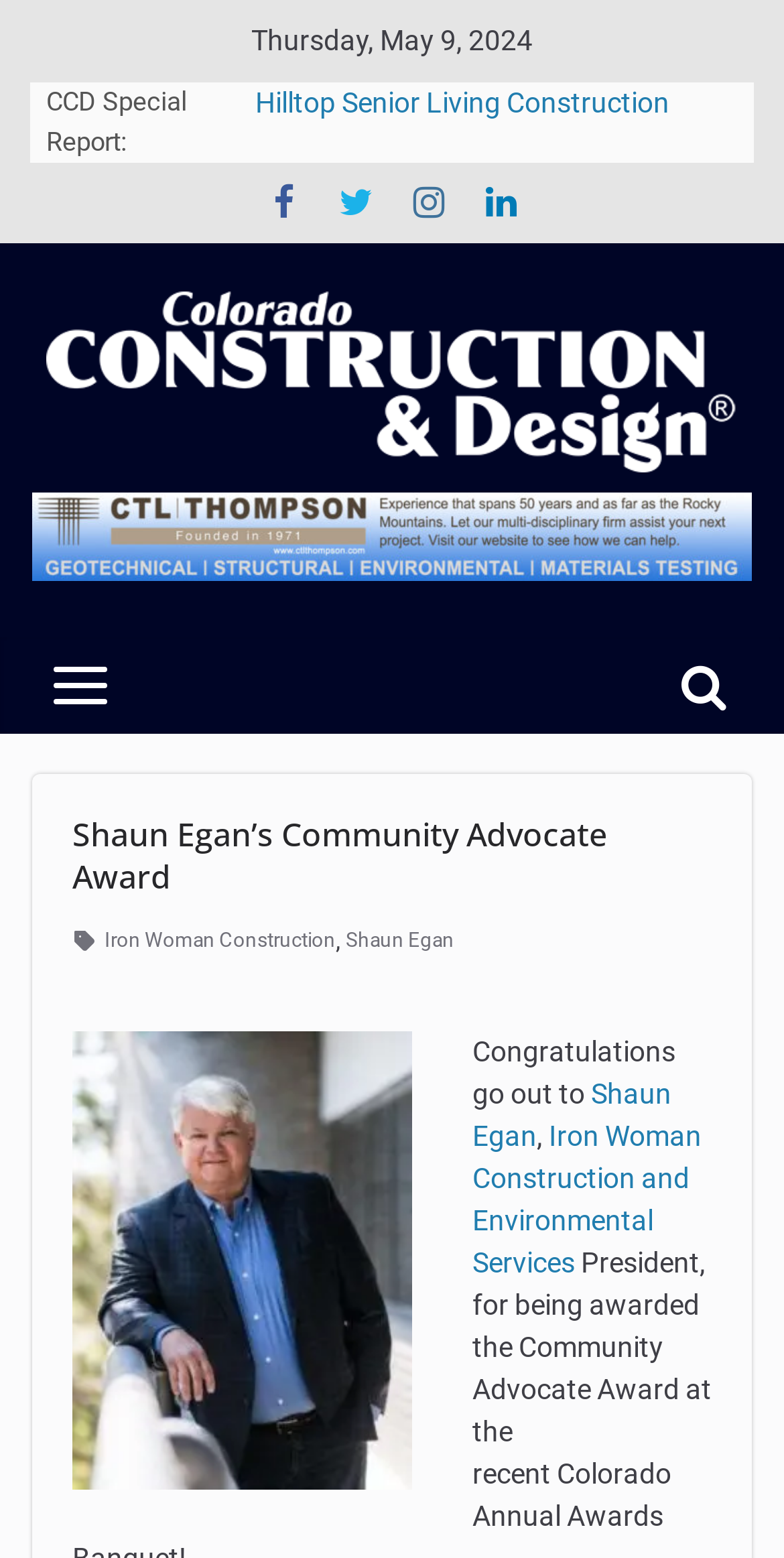Determine the bounding box coordinates of the clickable element necessary to fulfill the instruction: "Learn more about Shaun Egan’s Community Advocate Award". Provide the coordinates as four float numbers within the 0 to 1 range, i.e., [left, top, right, bottom].

[0.092, 0.523, 0.908, 0.577]